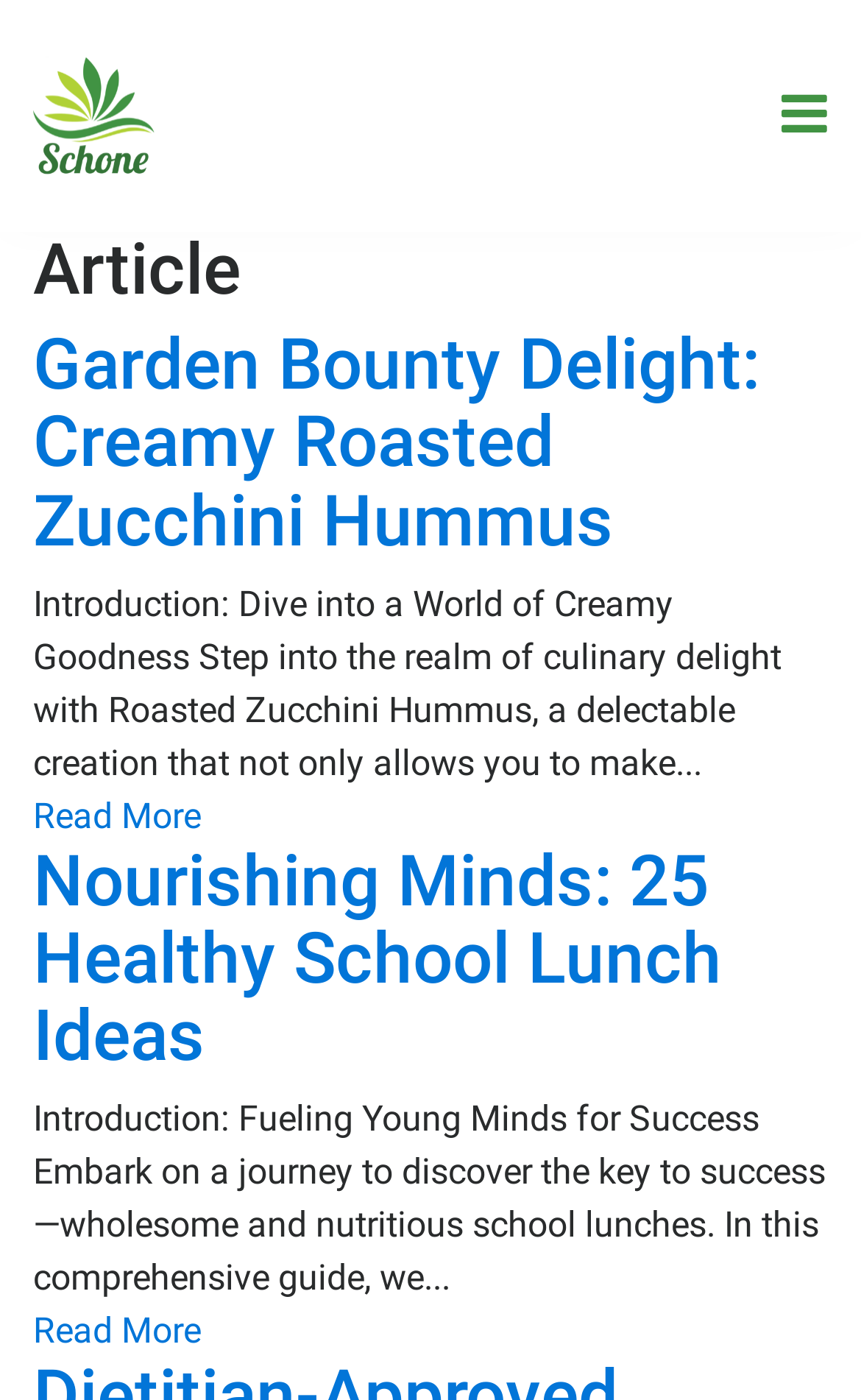What is the topic of the first article?
Based on the visual details in the image, please answer the question thoroughly.

I read the title of the first article, which is 'Garden Bounty Delight: Creamy Roasted Zucchini Hummus'. The topic of this article appears to be a recipe or guide for making Roasted Zucchini Hummus.